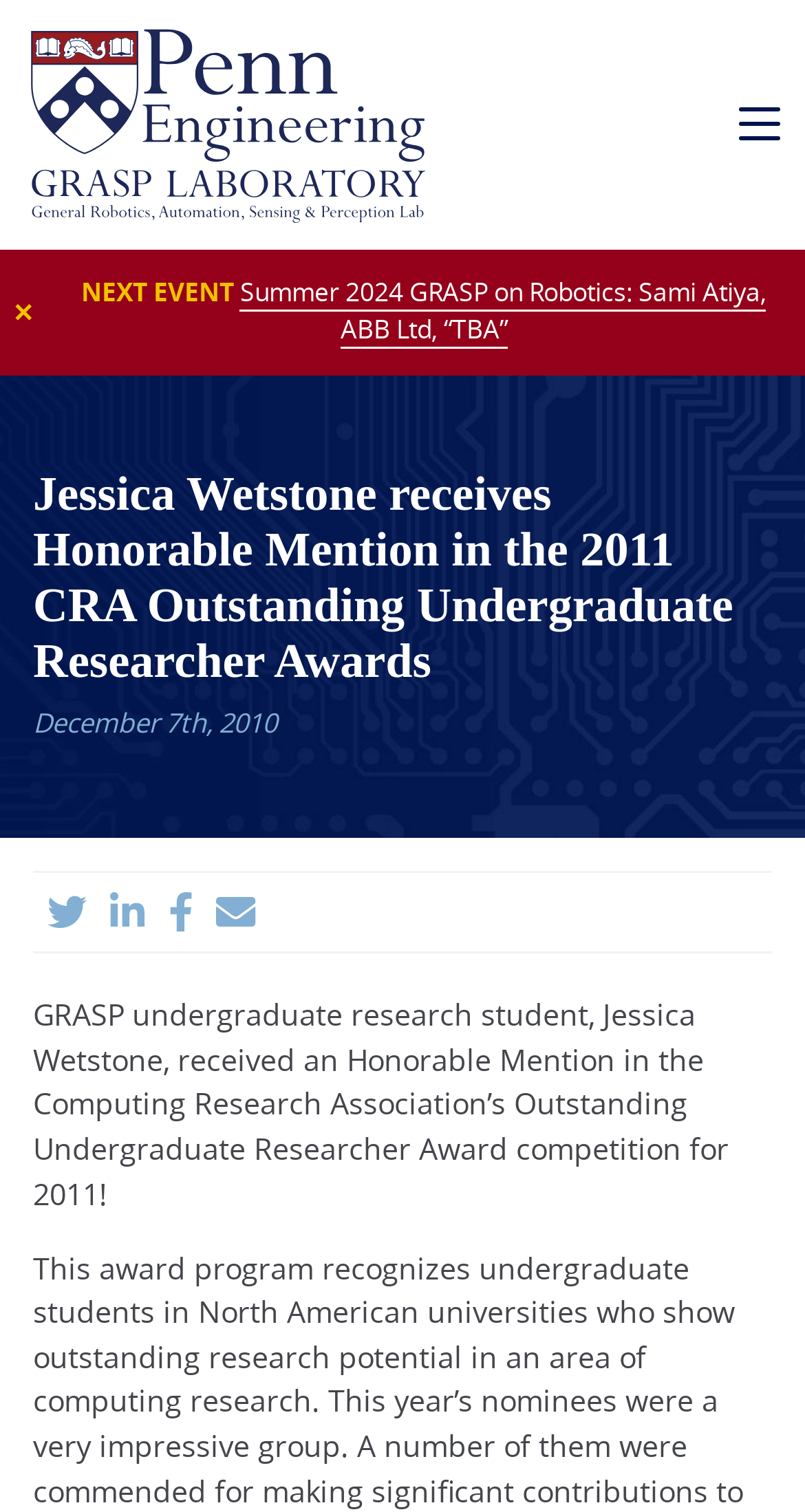Specify the bounding box coordinates of the area that needs to be clicked to achieve the following instruction: "View the details of the Summer 2024 GRASP on Robotics event".

[0.298, 0.182, 0.952, 0.231]